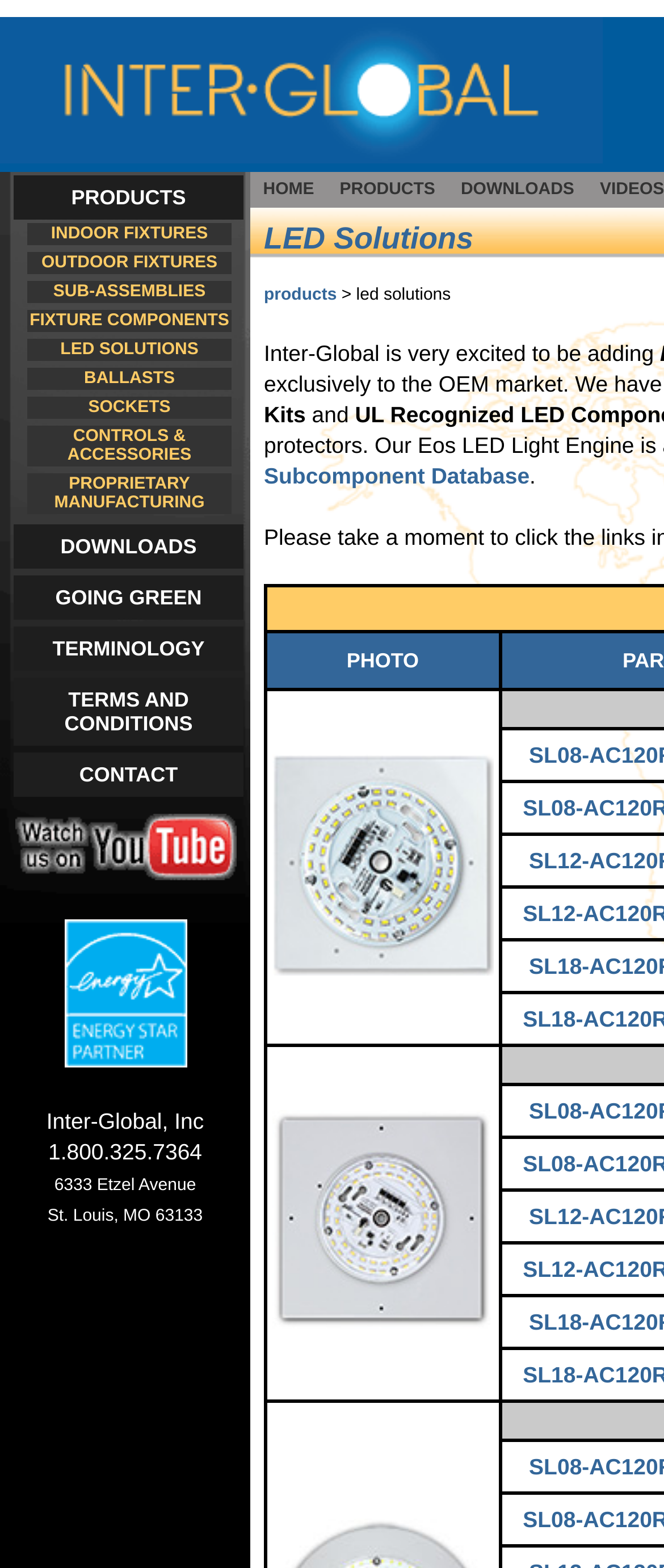Please identify the bounding box coordinates of the element's region that I should click in order to complete the following instruction: "read more about 'conversion'". The bounding box coordinates consist of four float numbers between 0 and 1, i.e., [left, top, right, bottom].

None